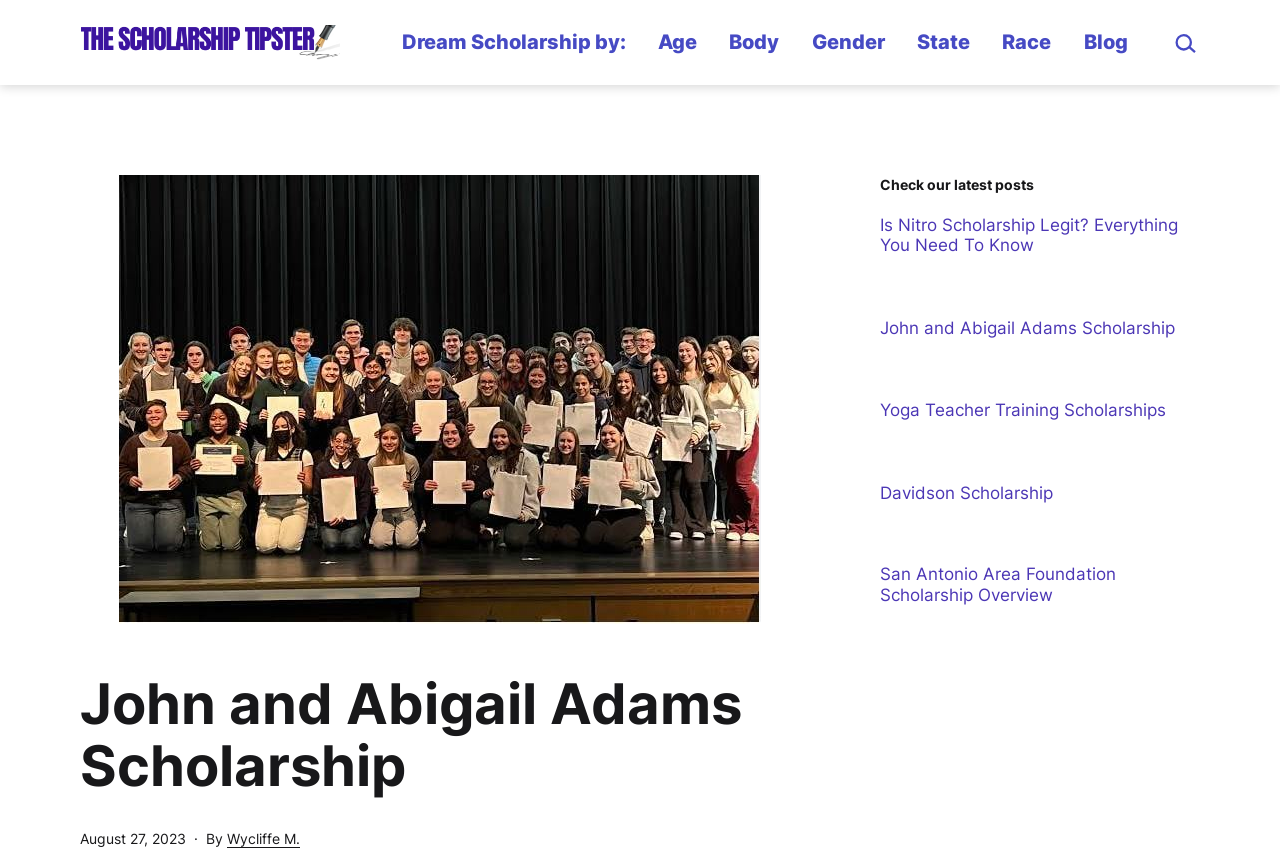Identify the first-level heading on the webpage and generate its text content.

John and Abigail Adams Scholarship